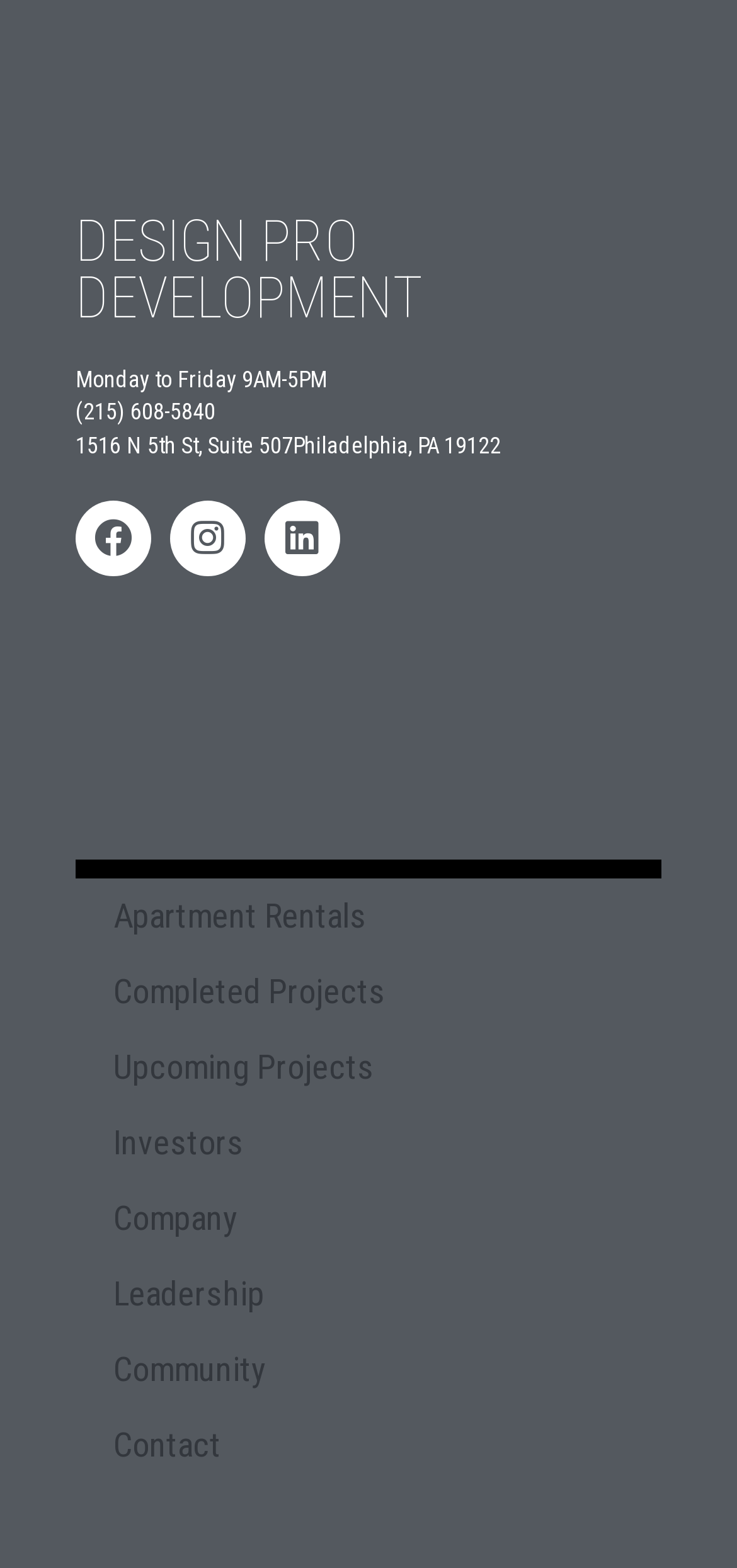Determine the bounding box coordinates of the area to click in order to meet this instruction: "Visit Facebook page".

[0.103, 0.319, 0.205, 0.367]